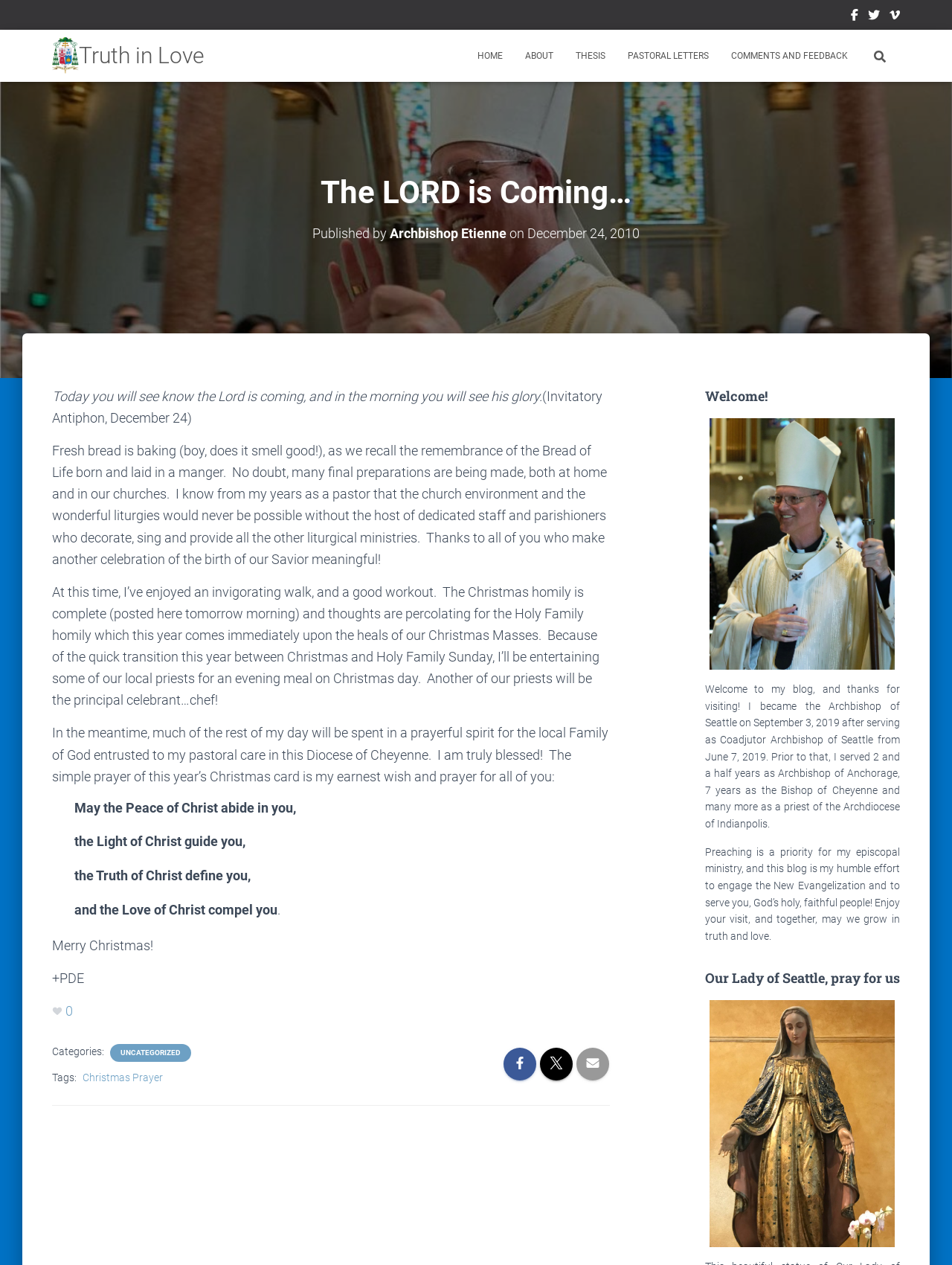Locate the bounding box of the user interface element based on this description: "0".

[0.055, 0.79, 0.077, 0.808]